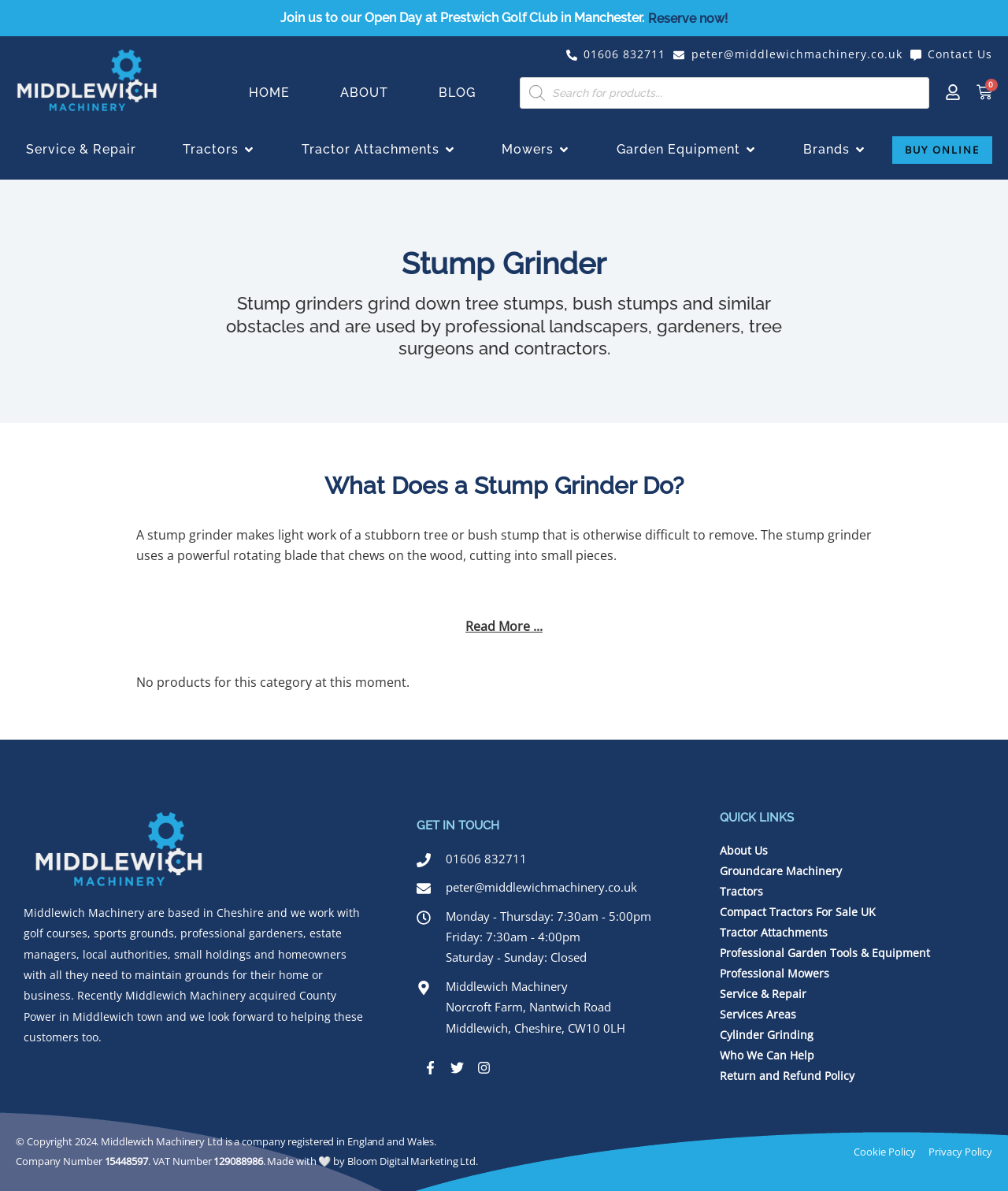Write a detailed summary of the webpage, including text, images, and layout.

This webpage is about Middlewich Machinery, a company that sells and services machinery for grounds maintenance. At the top of the page, there is a logo and a navigation menu with links to various sections of the website, including "HOME", "ABOUT", "BLOG", and "CONTACT US". Below the navigation menu, there is a search bar and a link to the company's online store.

The main content of the page is divided into several sections. The first section has a heading "Stump Grinder" and a brief description of what a stump grinder is and how it is used. Below this, there is a section with a heading "What Does a Stump Grinder Do?" which provides more detailed information about the functionality of a stump grinder.

To the right of these sections, there is a call-to-action button "Read More..." which likely leads to more information about stump grinders. Below this, there is a message indicating that there are no products available in this category at the moment.

Further down the page, there is a section with a heading "GET IN TOUCH" which provides contact information for the company, including phone numbers, email addresses, and physical addresses. There are also links to the company's social media profiles.

On the right-hand side of the page, there is a section with a heading "QUICK LINKS" which provides links to various other sections of the website, including "About Us", "Groundcare Machinery", and "Service & Repair".

At the bottom of the page, there is a footer section with copyright information, company registration details, and links to the company's cookie and privacy policies.